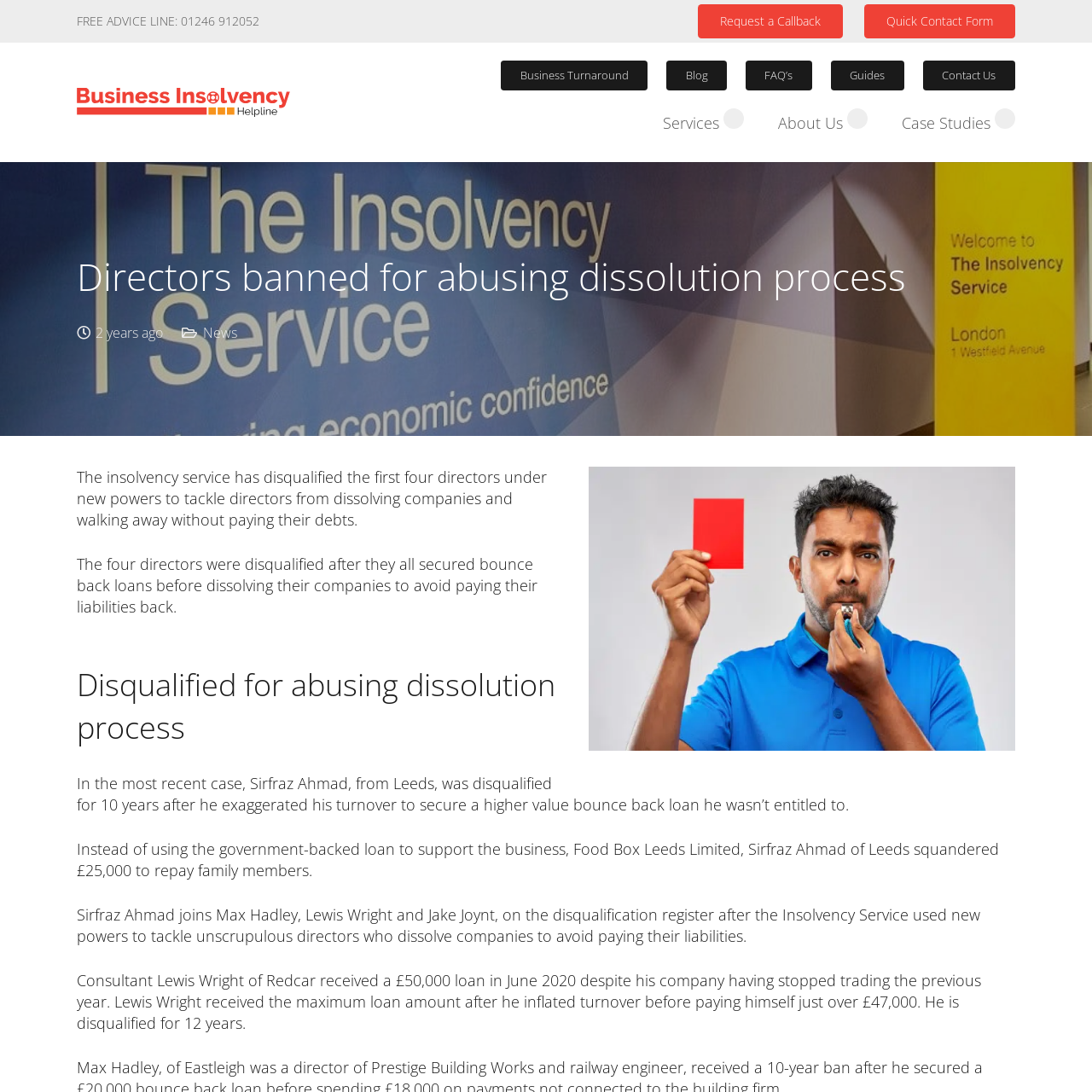Determine the primary headline of the webpage.

Directors banned for abusing dissolution process